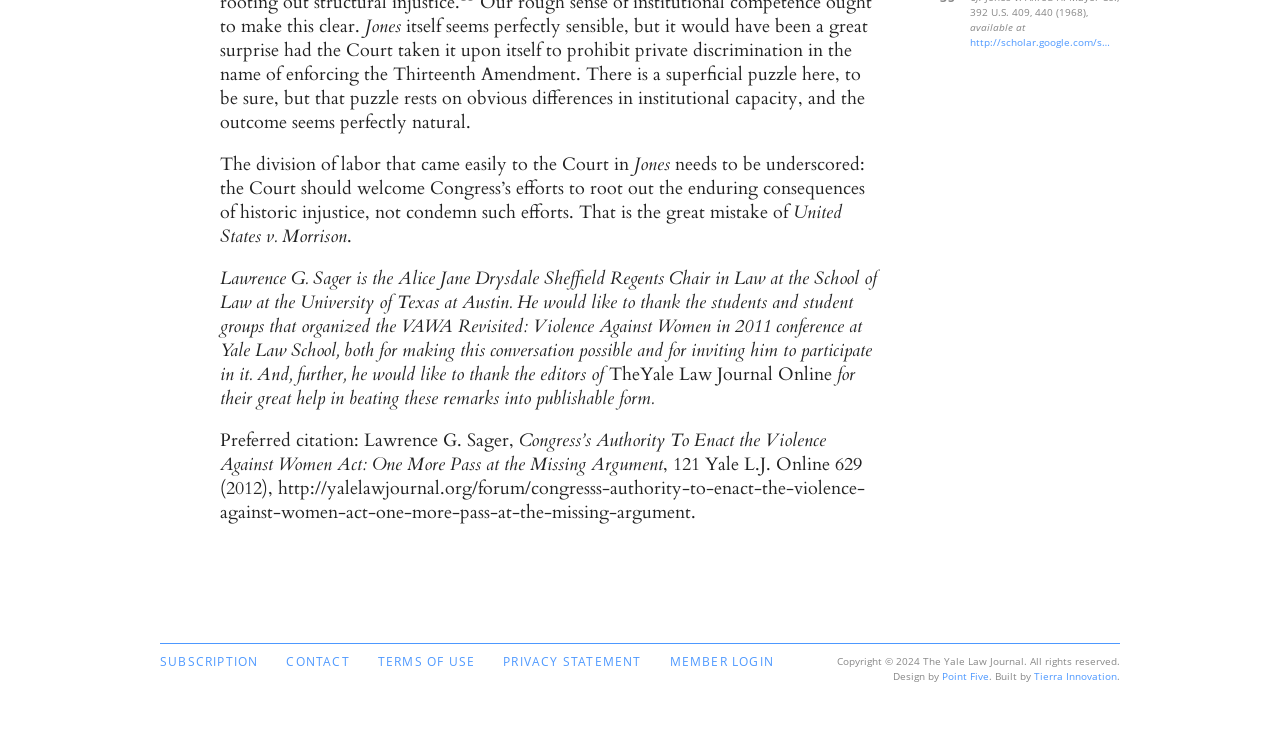Determine the bounding box coordinates of the clickable element to complete this instruction: "Click on the 'SUBSCRIPTION' link". Provide the coordinates in the format of four float numbers between 0 and 1, [left, top, right, bottom].

[0.125, 0.878, 0.202, 0.901]